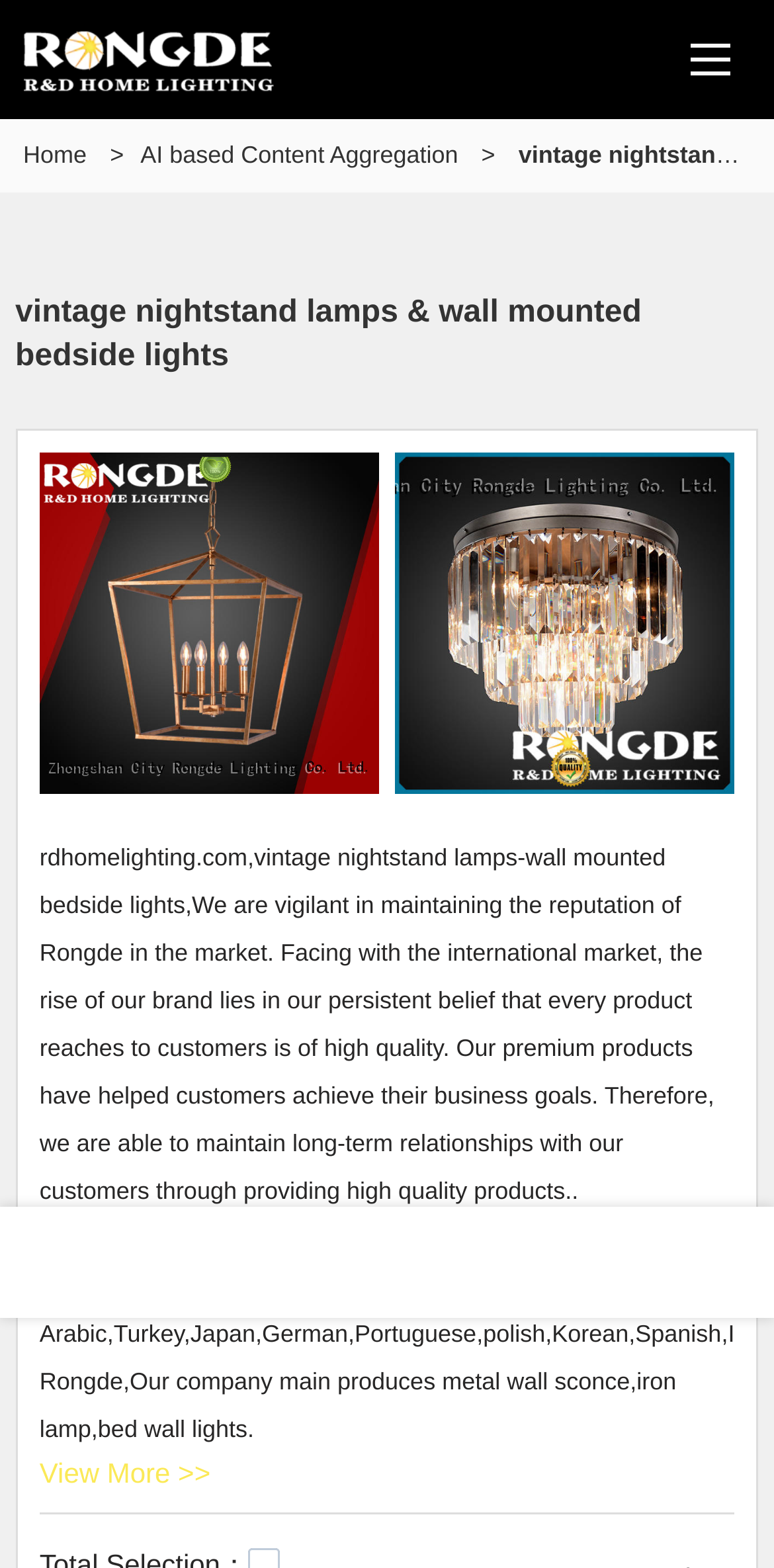Determine the bounding box of the UI element mentioned here: "View More >>". The coordinates must be in the format [left, top, right, bottom] with values ranging from 0 to 1.

[0.051, 0.926, 0.272, 0.952]